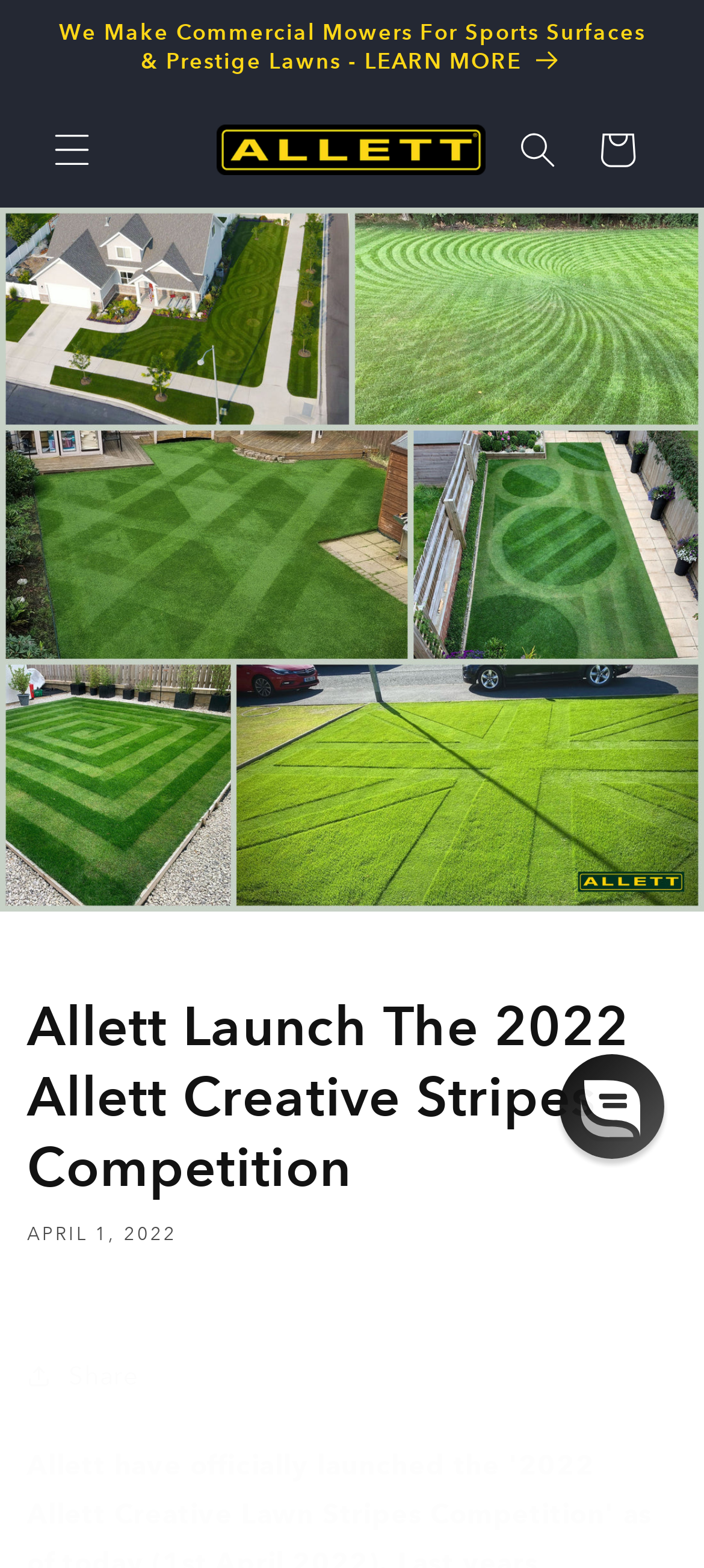Answer the following query with a single word or phrase:
What is the name of the competition?

Allett Creative Lawn Stripes Competition